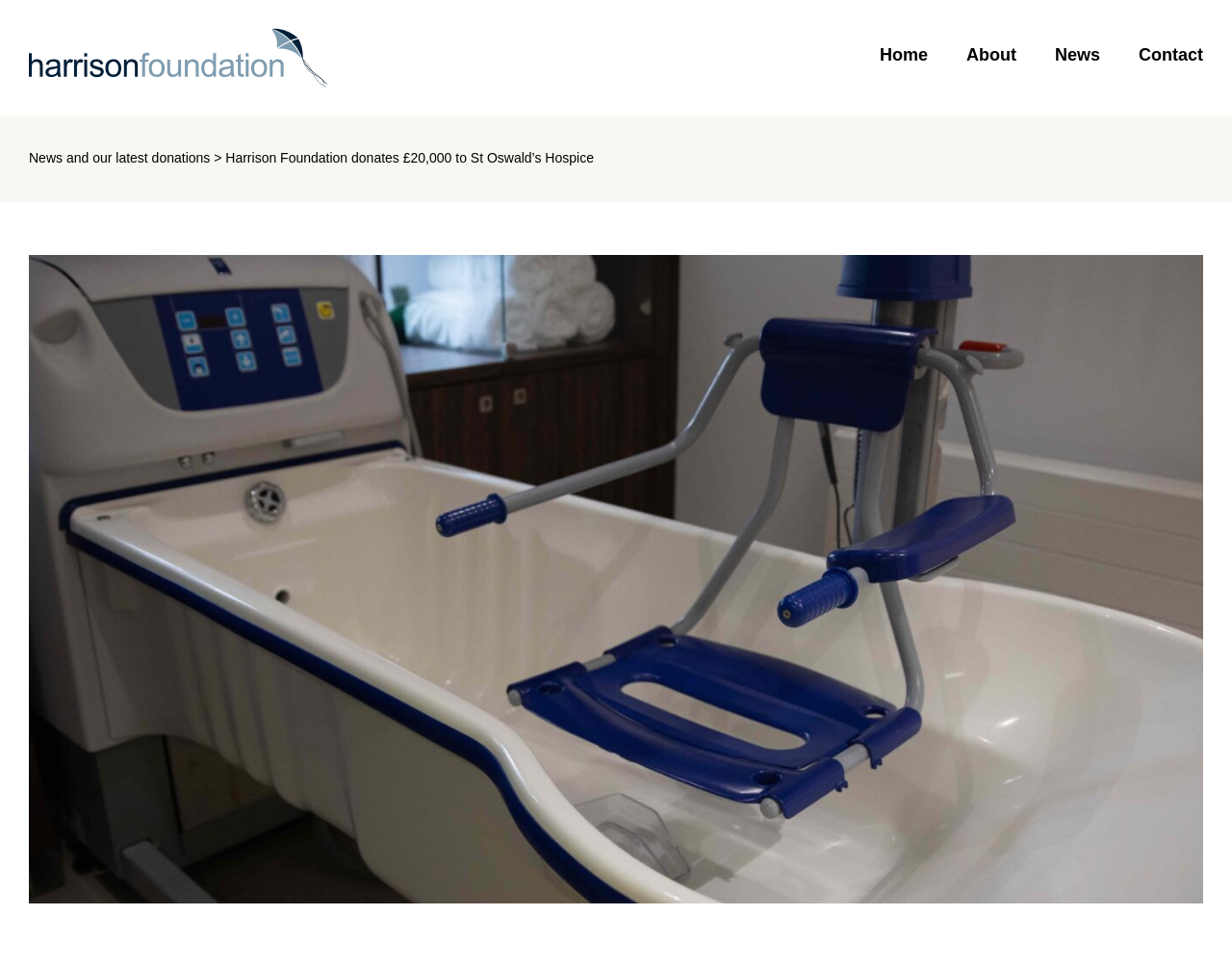What is the category of the news article? Using the information from the screenshot, answer with a single word or phrase.

News and our latest donations